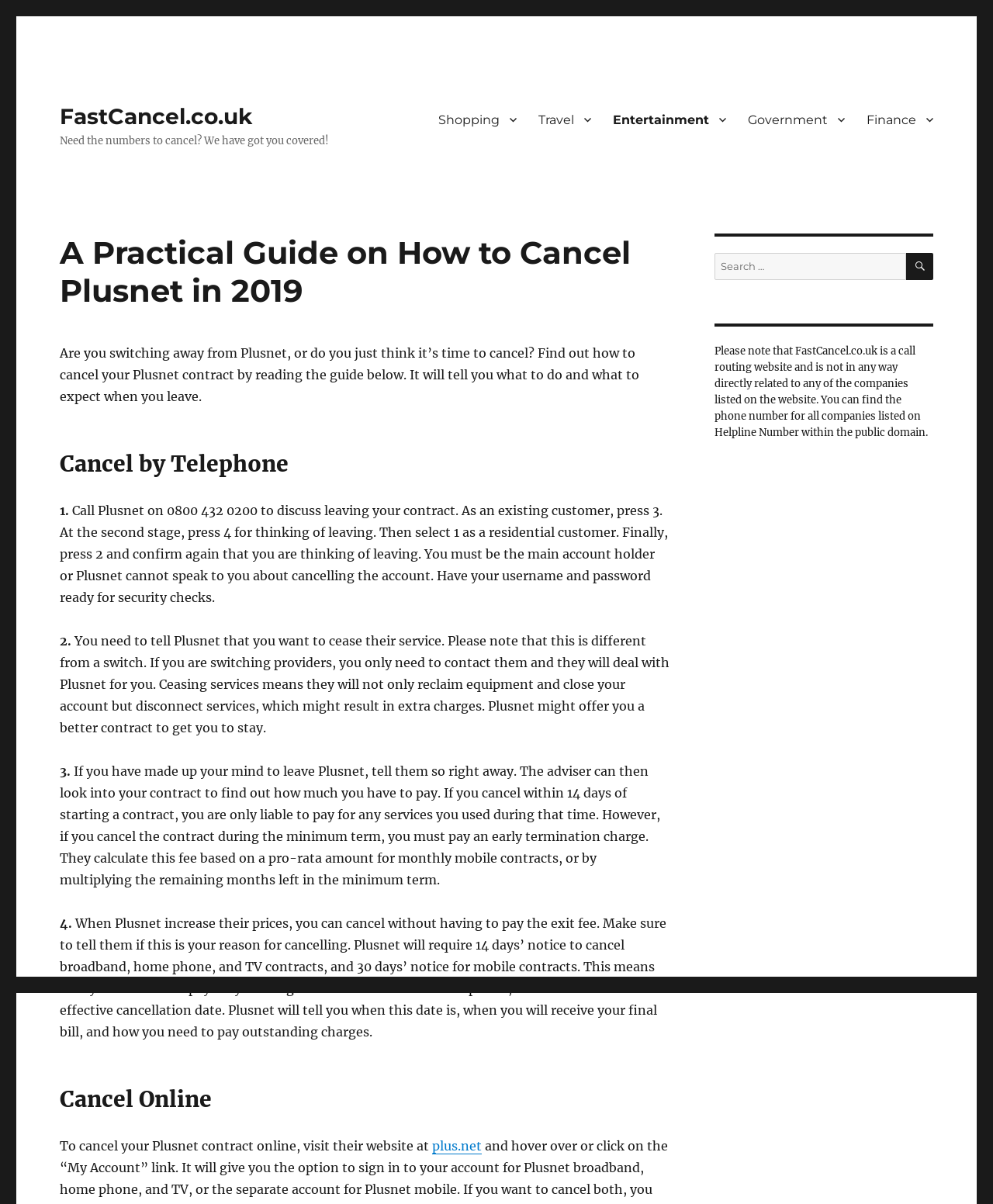What is the phone number to cancel a Plusnet contract?
Kindly answer the question with as much detail as you can.

According to the webpage, the phone number to cancel a Plusnet contract is 0800 432 0200. This number is provided as part of the step-by-step guide on how to cancel by telephone.